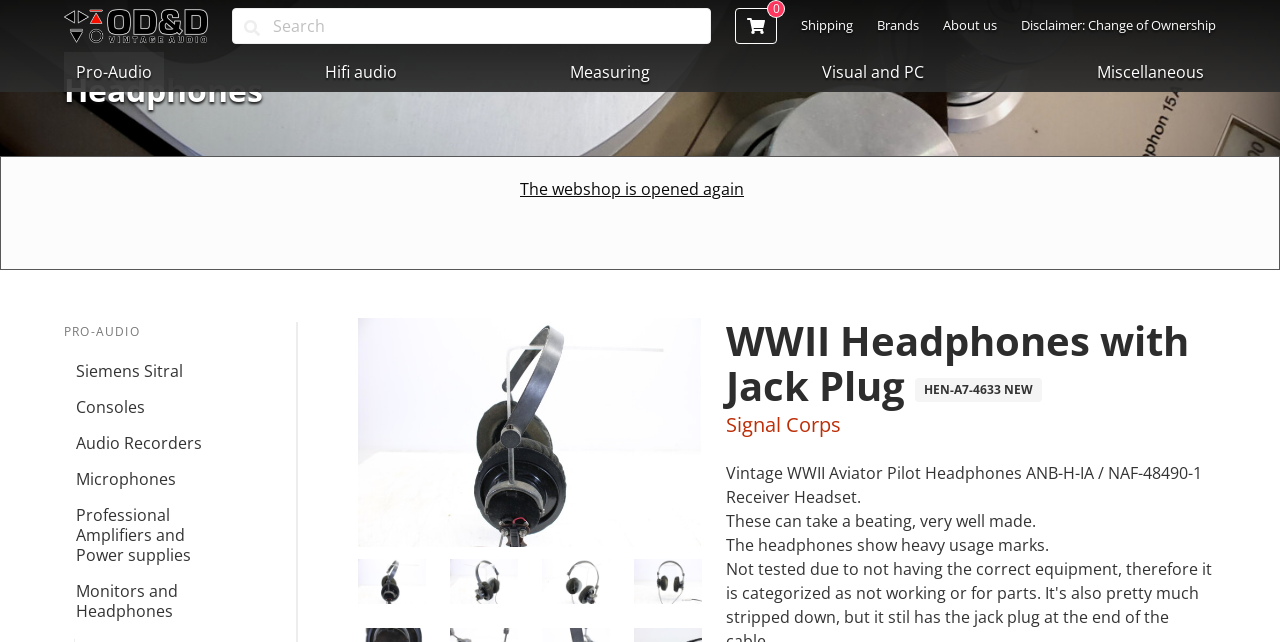Predict the bounding box coordinates of the area that should be clicked to accomplish the following instruction: "View the description of the Folder class". The bounding box coordinates should consist of four float numbers between 0 and 1, i.e., [left, top, right, bottom].

None